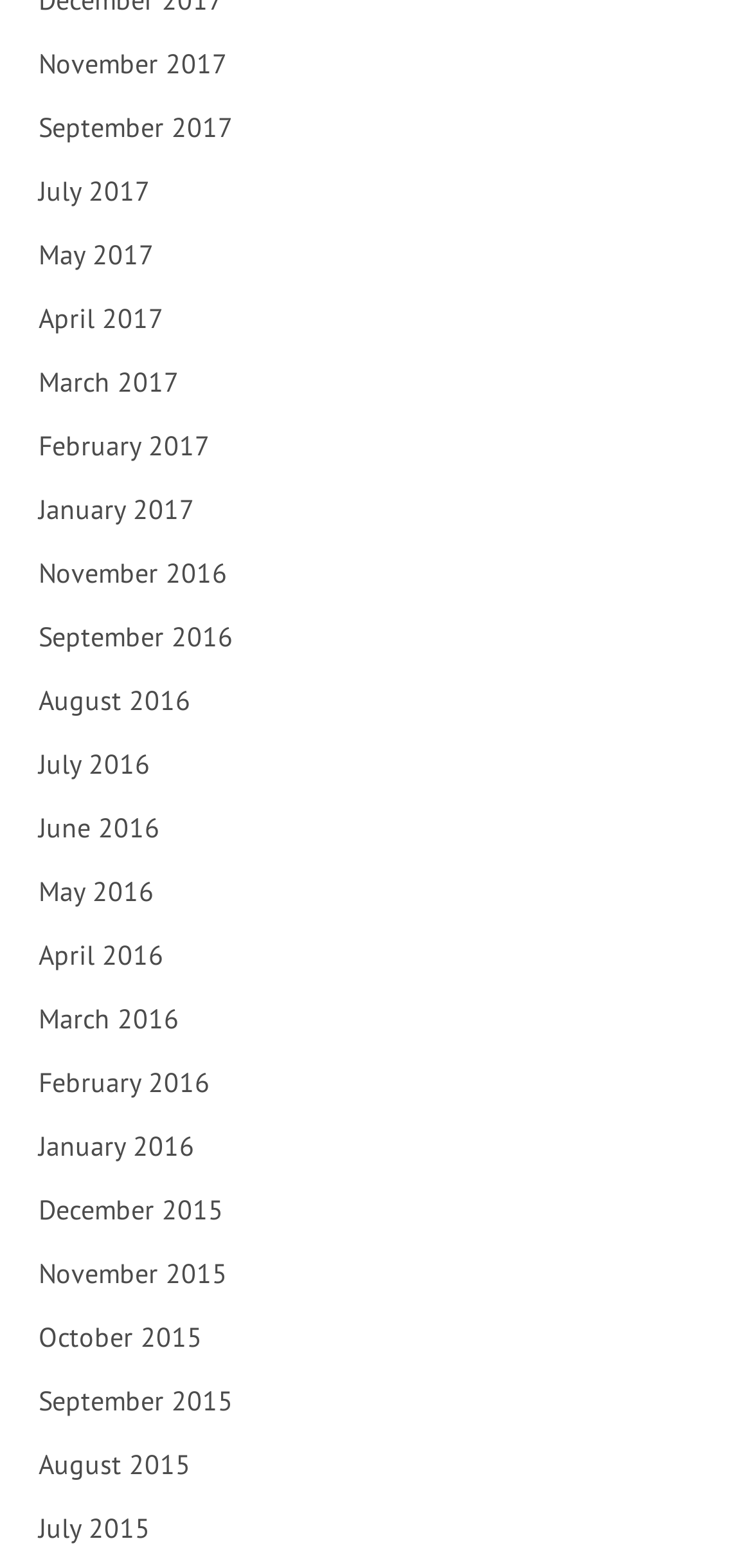How many links are there on the webpage? From the image, respond with a single word or brief phrase.

24